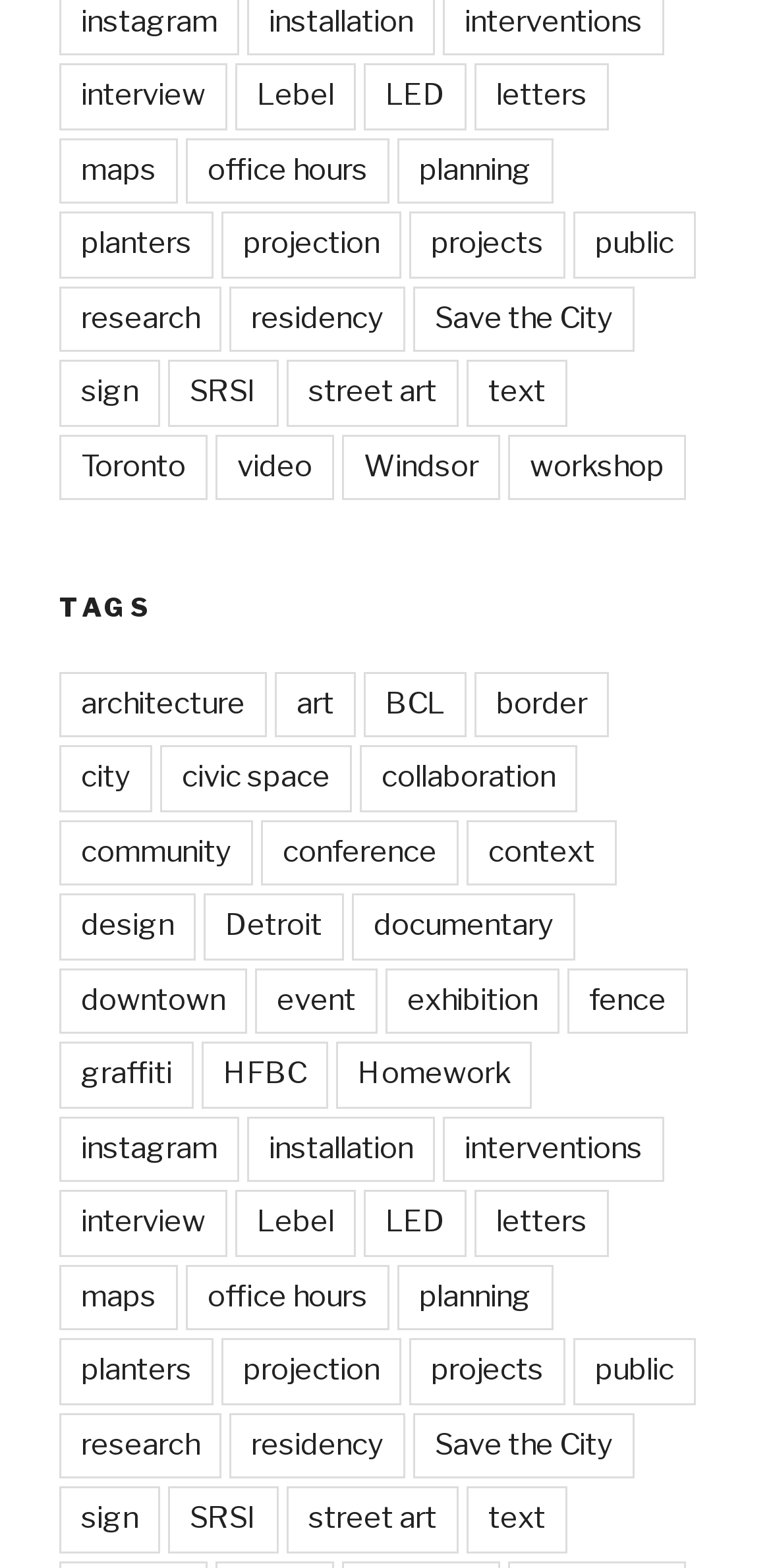Respond to the question with just a single word or phrase: 
What is the text of the heading on the webpage?

TAGS